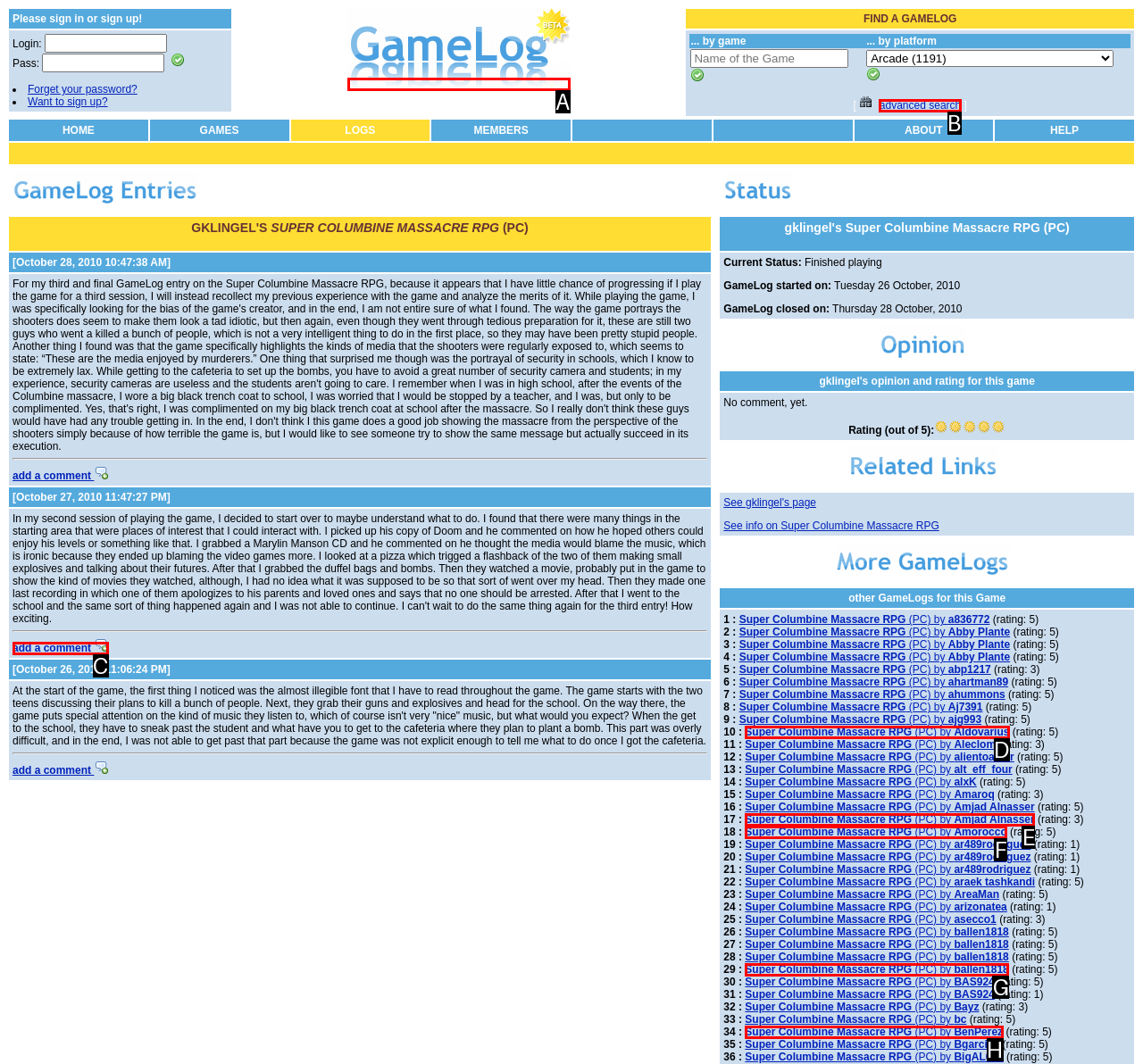From the given choices, identify the element that matches: advanced search
Answer with the letter of the selected option.

B